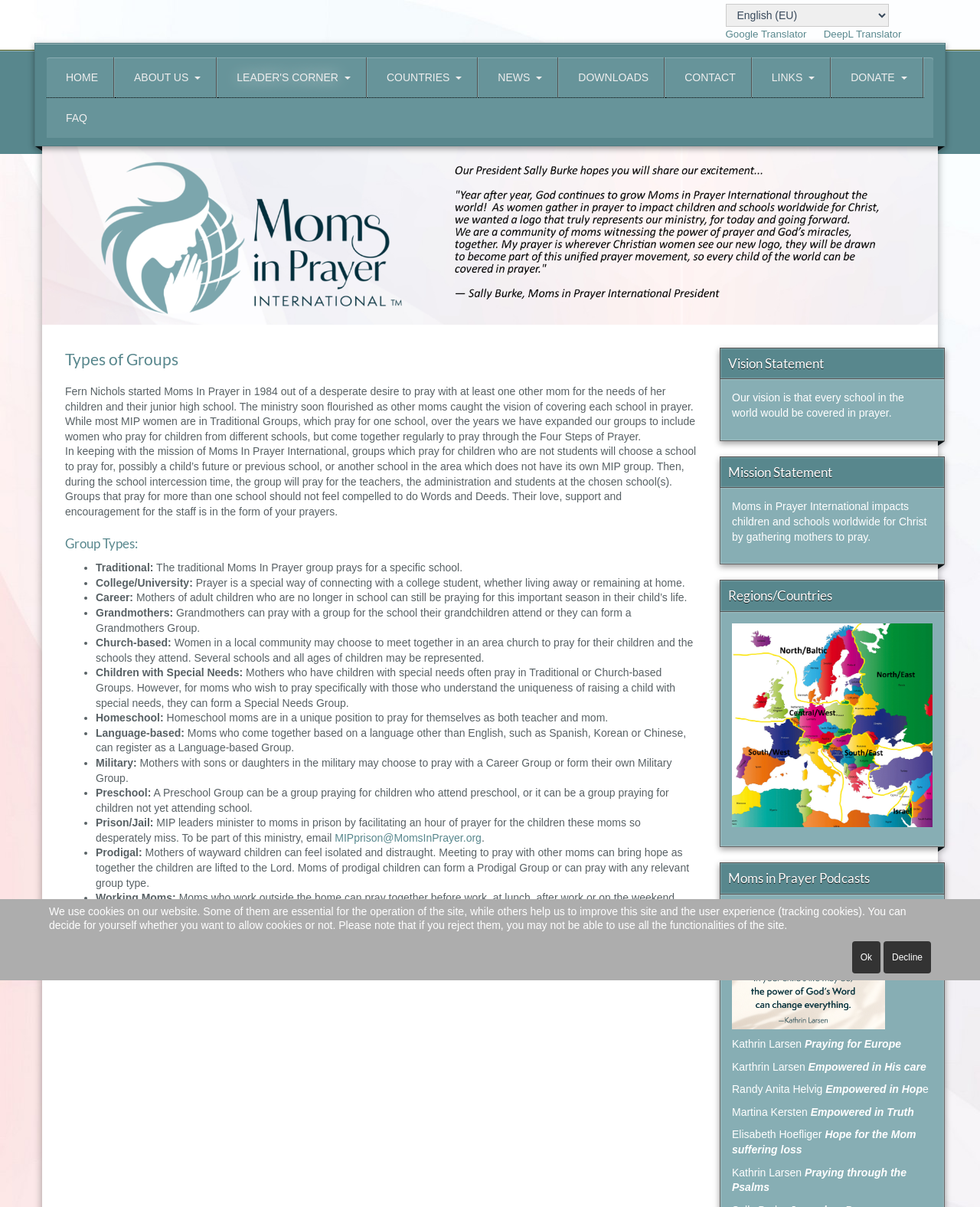Locate the bounding box coordinates of the clickable area to execute the instruction: "download a pdf file". Provide the coordinates as four float numbers between 0 and 1, represented as [left, top, right, bottom].

[0.58, 0.758, 0.711, 0.768]